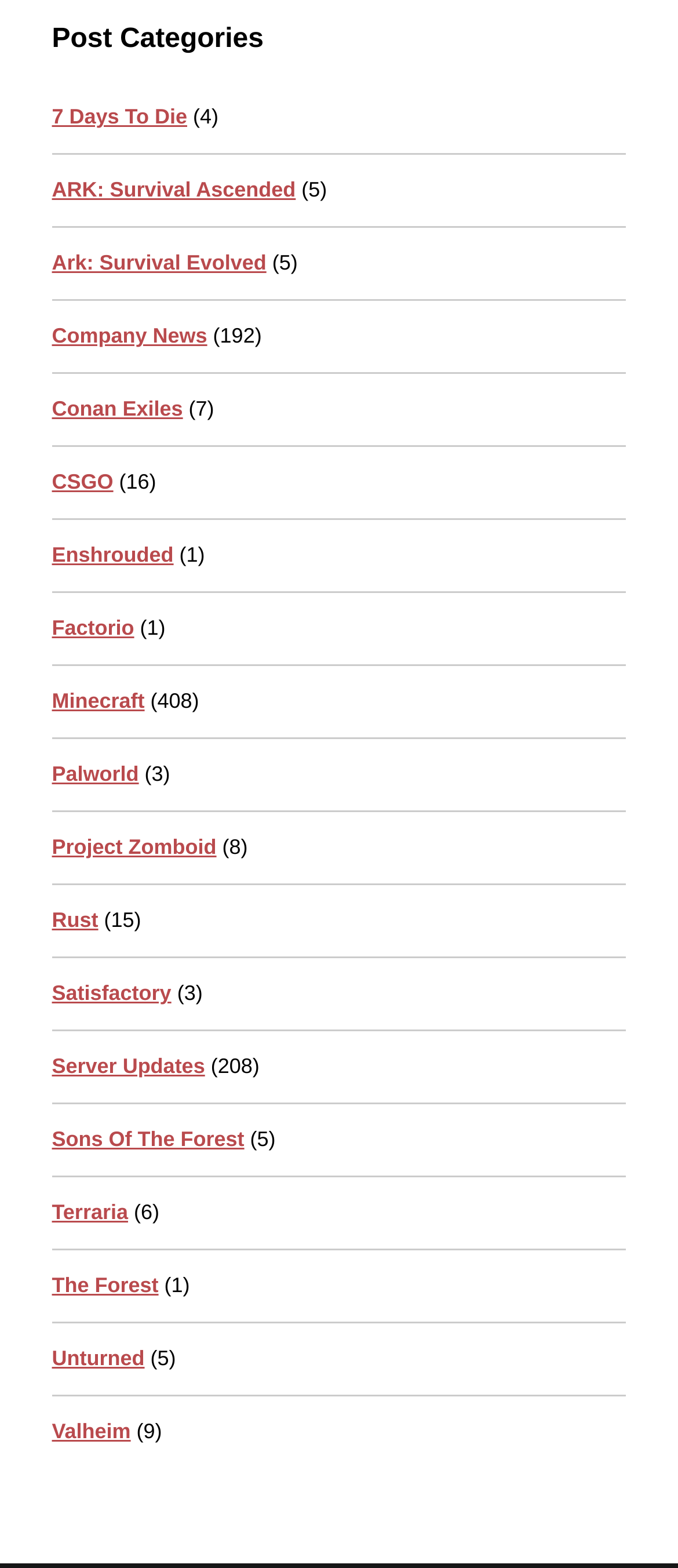Please identify the bounding box coordinates of the clickable area that will fulfill the following instruction: "go to previous page". The coordinates should be in the format of four float numbers between 0 and 1, i.e., [left, top, right, bottom].

None